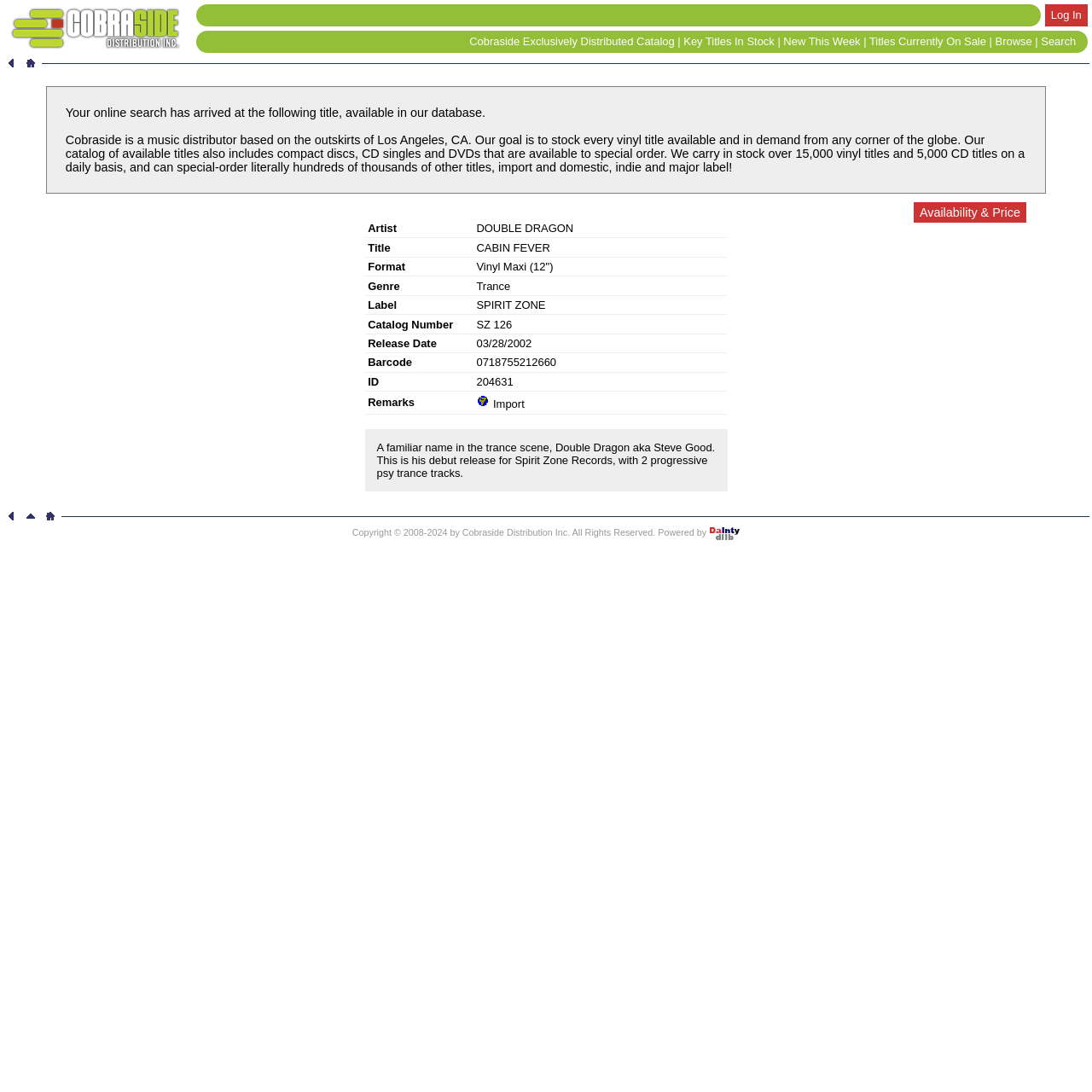How many vinyl titles are in stock daily?
Refer to the screenshot and deliver a thorough answer to the question presented.

The number of vinyl titles in stock daily can be found in the description of Cobraside, where it says 'We carry in stock over 15,000 vinyl titles and 5,000 CD titles on a daily basis...'